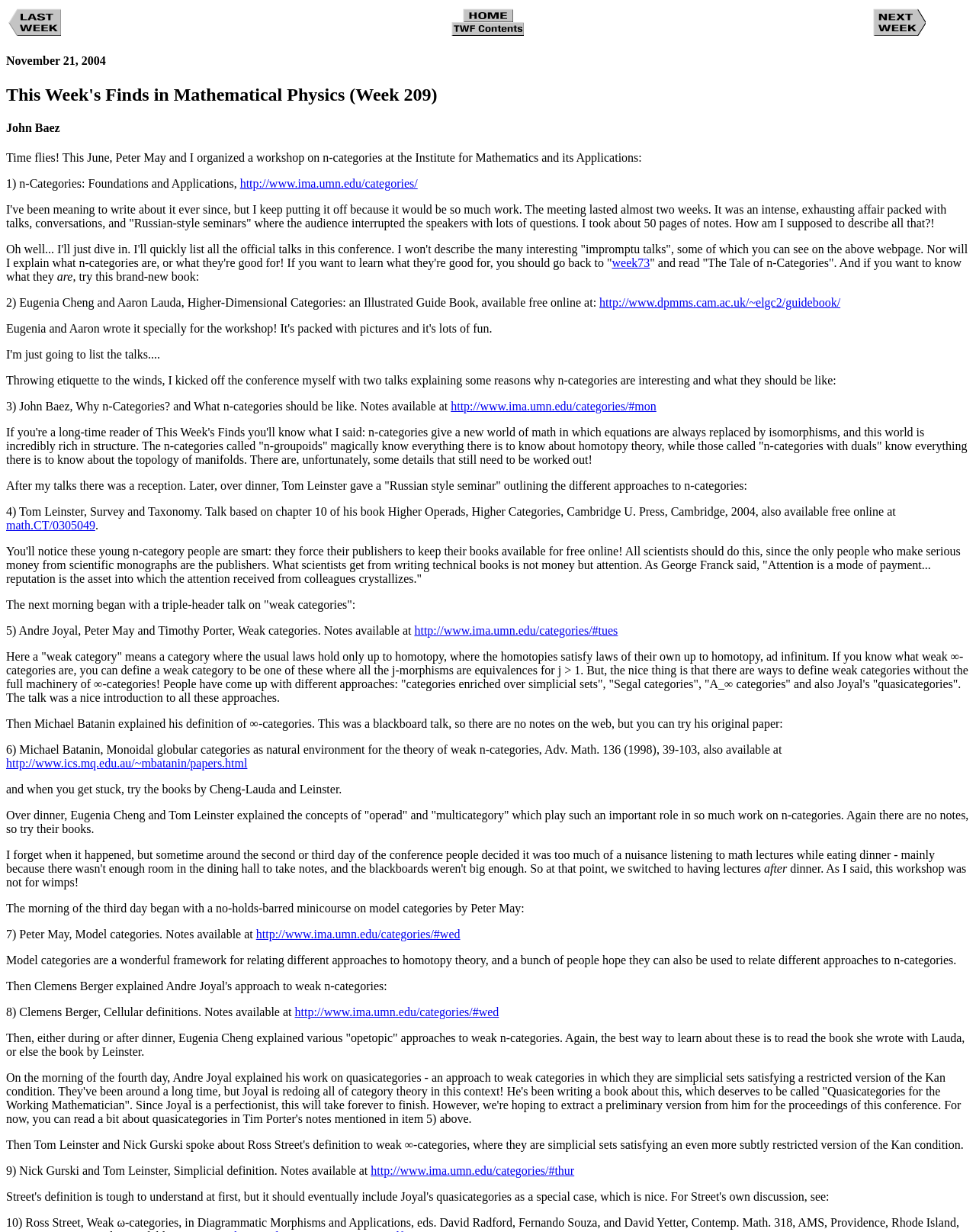What is the date mentioned in the first heading?
Look at the image and provide a detailed response to the question.

The first heading element has the text 'November 21, 2004', which is the date mentioned.